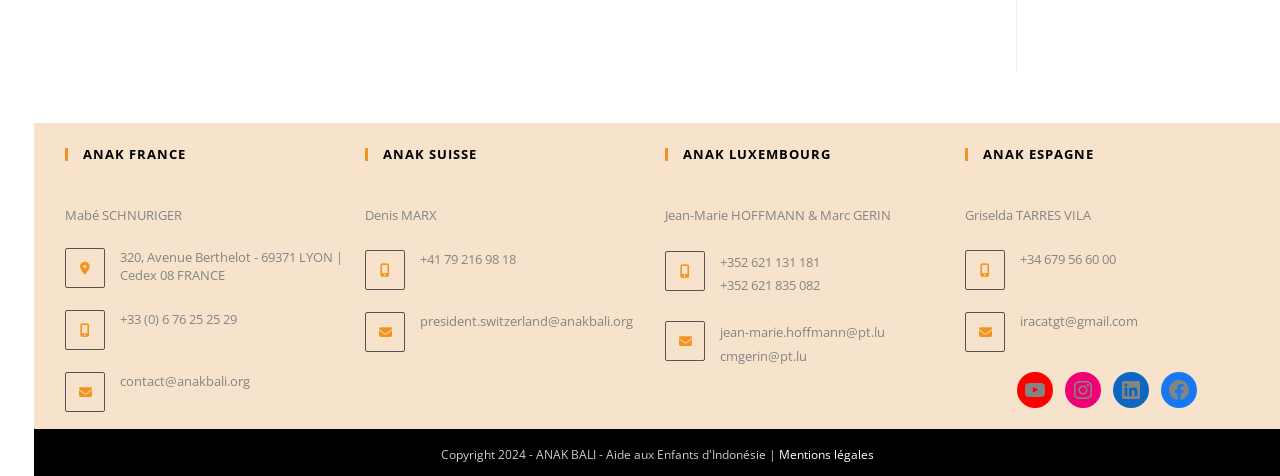How many social media links are there at the bottom of the page?
Please provide an in-depth and detailed response to the question.

I looked at the bottom of the page and found four link elements with the text 'YouTube', 'Instagram', 'LinkedIn', and 'Facebook', which are likely social media links.